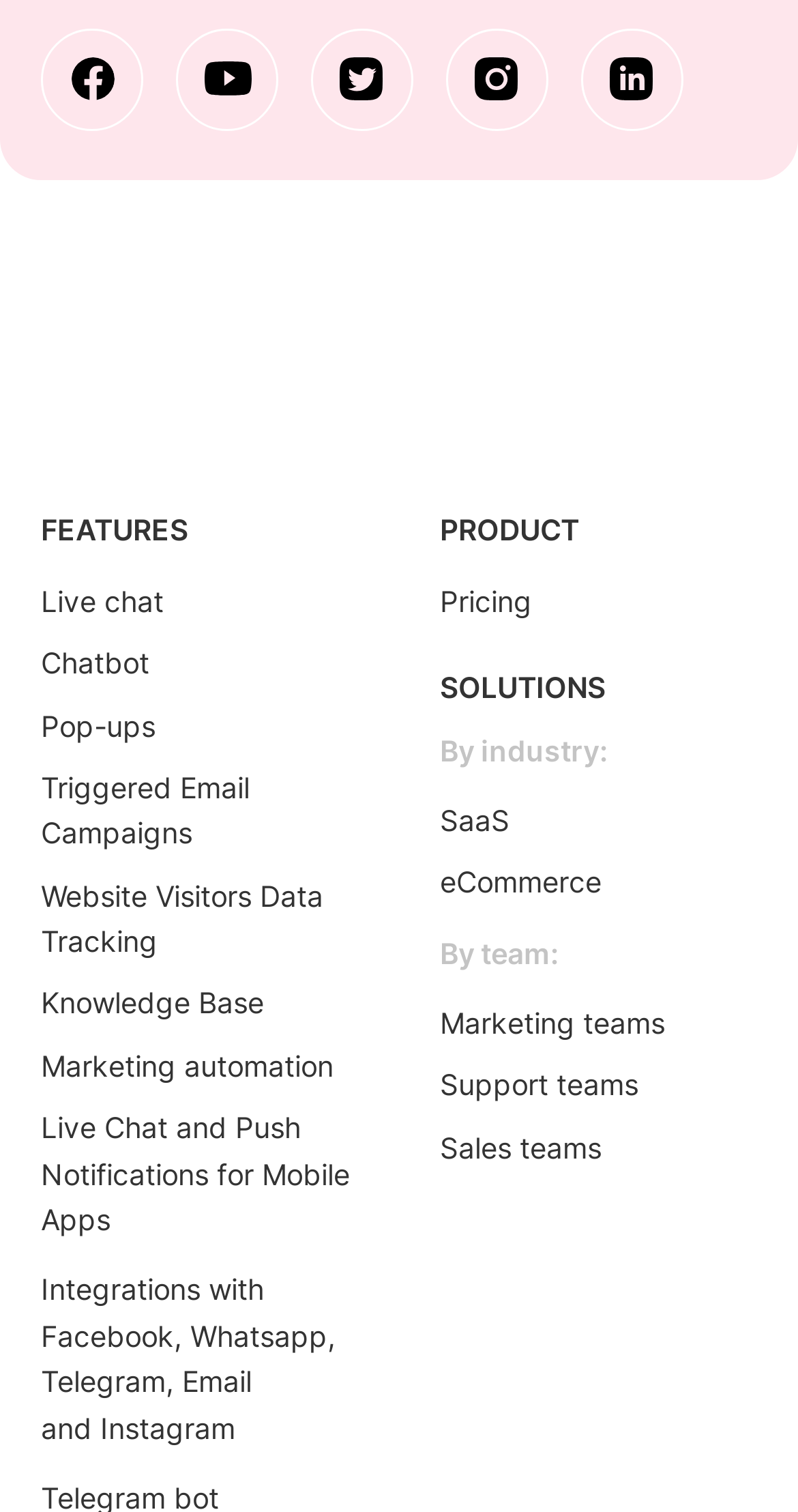Indicate the bounding box coordinates of the element that needs to be clicked to satisfy the following instruction: "Discover solutions for Marketing teams". The coordinates should be four float numbers between 0 and 1, i.e., [left, top, right, bottom].

[0.551, 0.657, 0.949, 0.698]